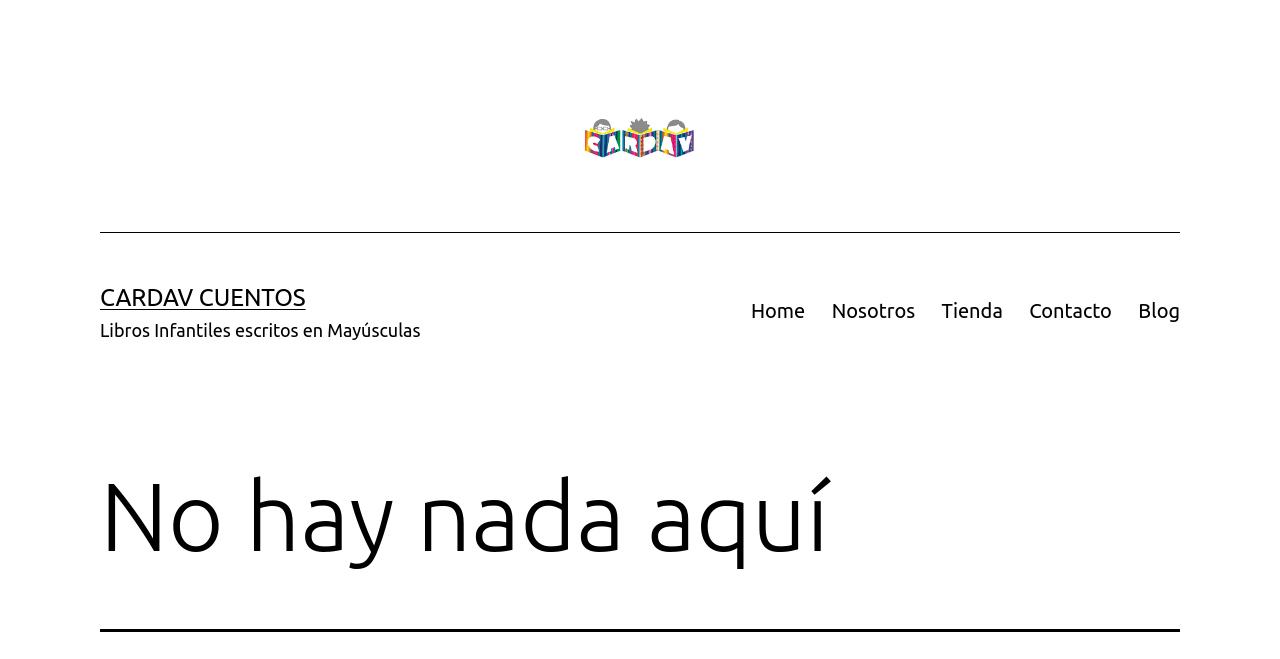Produce an elaborate caption capturing the essence of the webpage.

The webpage is titled "Página no encontrada – CarDav Cuentos" and appears to be an error page. At the top, there is a link to "CarDav Cuentos" accompanied by an image with the same name, positioned slightly above the link. Below this, there is a larger link to "CARDAV CUENTOS" and a static text element that reads "Libros Infantiles escritos en Mayúsculas".

To the right of these elements, there is a main navigation menu labeled "Menú principal" that contains five links: "Home", "Nosotros", "Tienda", "Contacto", and "Blog". These links are arranged horizontally and take up most of the width of the page.

Further down, there is a heading that reads "No hay nada aquí", which translates to "There's nothing here". This heading is centered on the page and takes up most of the remaining vertical space.